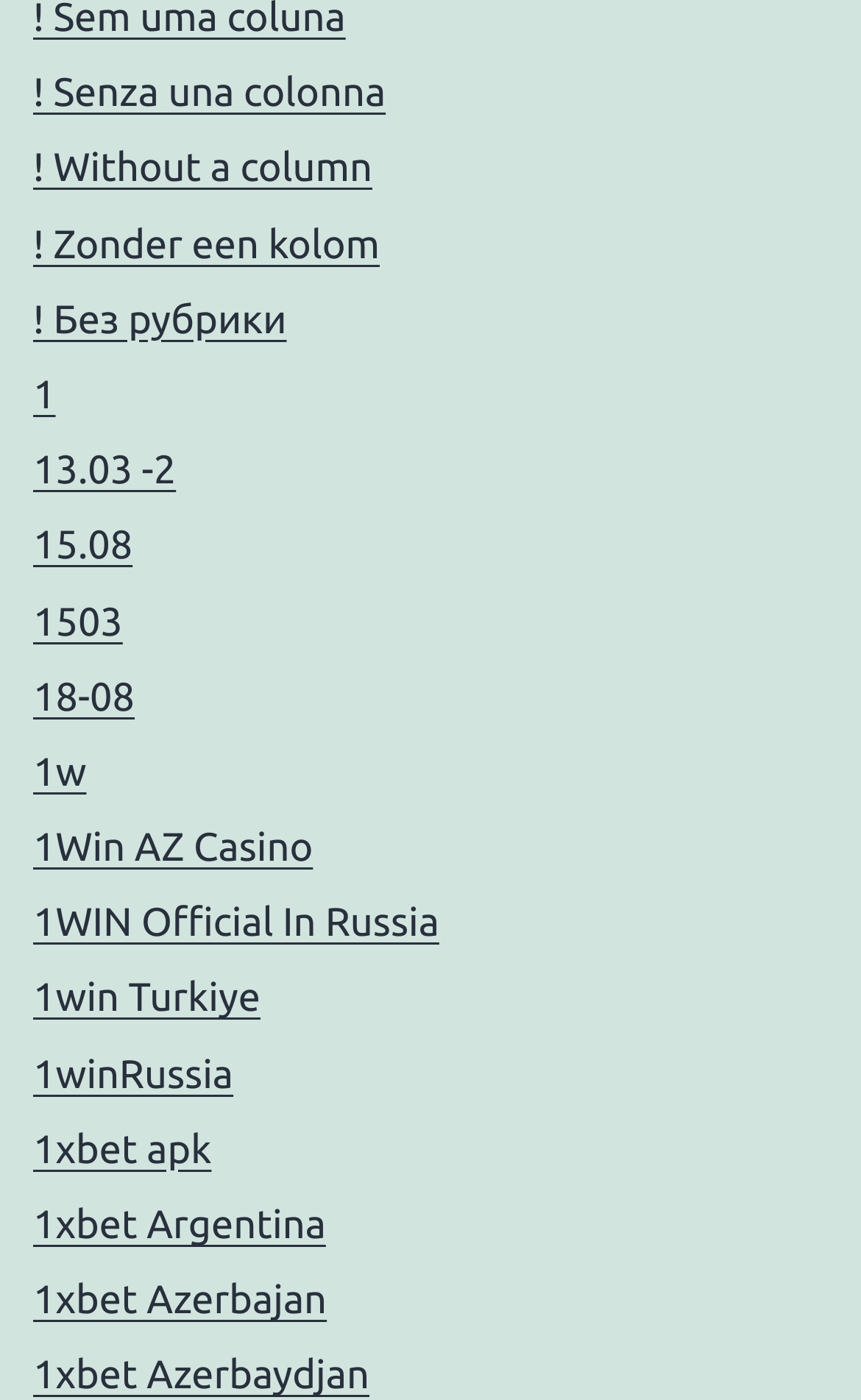Find the bounding box coordinates for the area that should be clicked to accomplish the instruction: "View the page for 1xbet Azerbajan".

[0.038, 0.913, 0.38, 0.945]